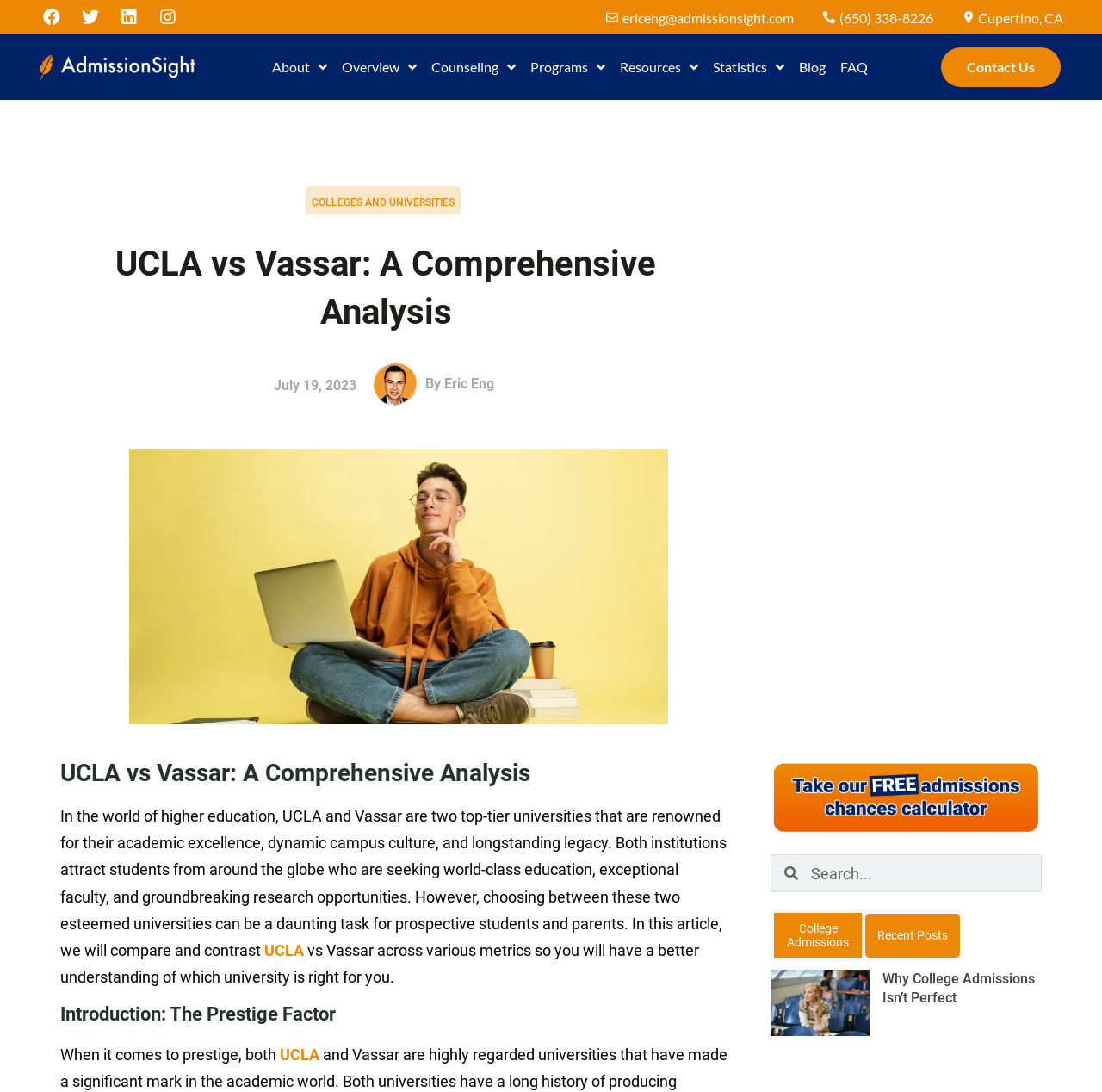Pinpoint the bounding box coordinates of the element to be clicked to execute the instruction: "Contact Us".

[0.854, 0.043, 0.962, 0.08]